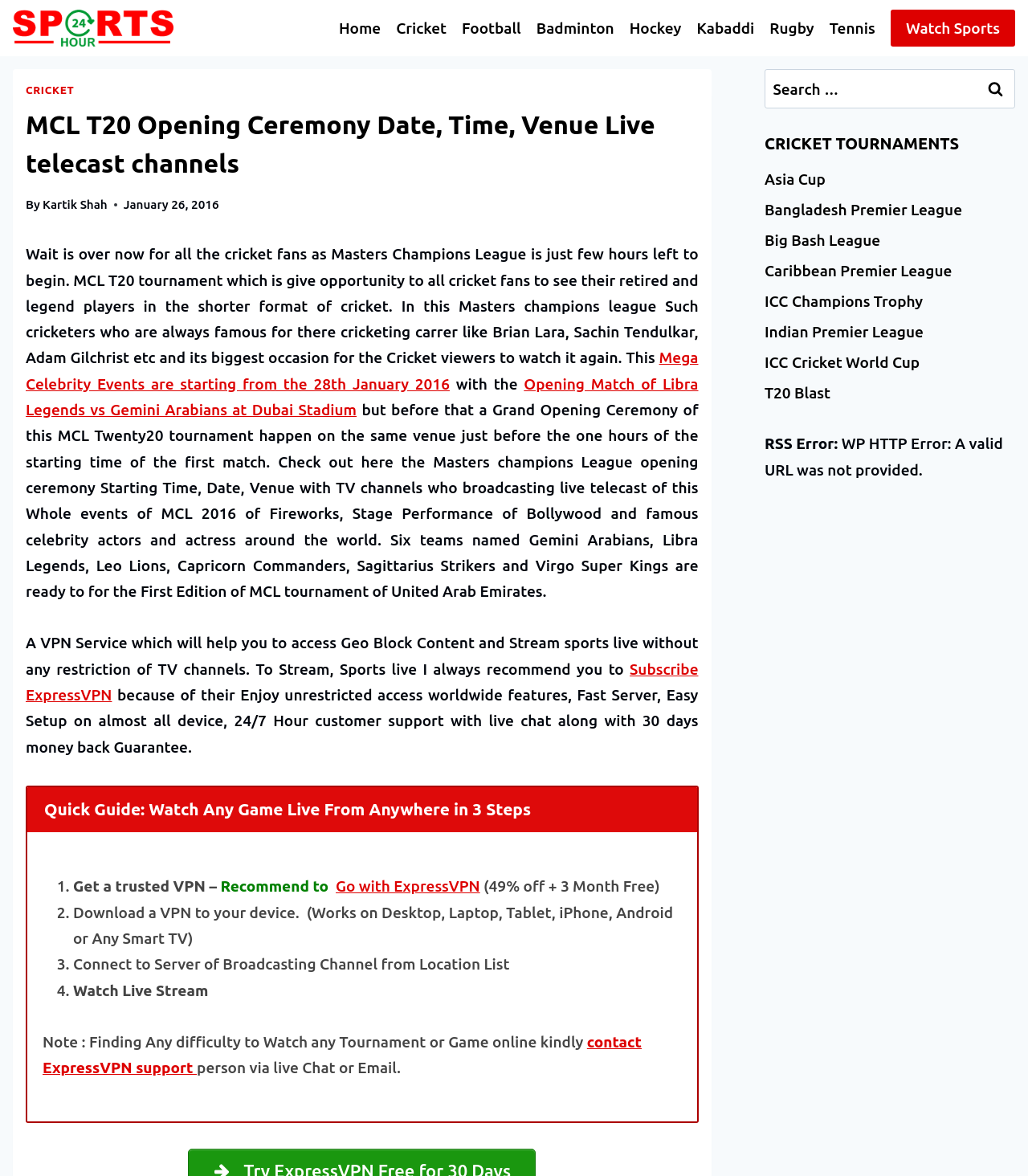Determine the bounding box coordinates for the area that should be clicked to carry out the following instruction: "Read the 'CRICKET' header".

[0.025, 0.072, 0.072, 0.082]